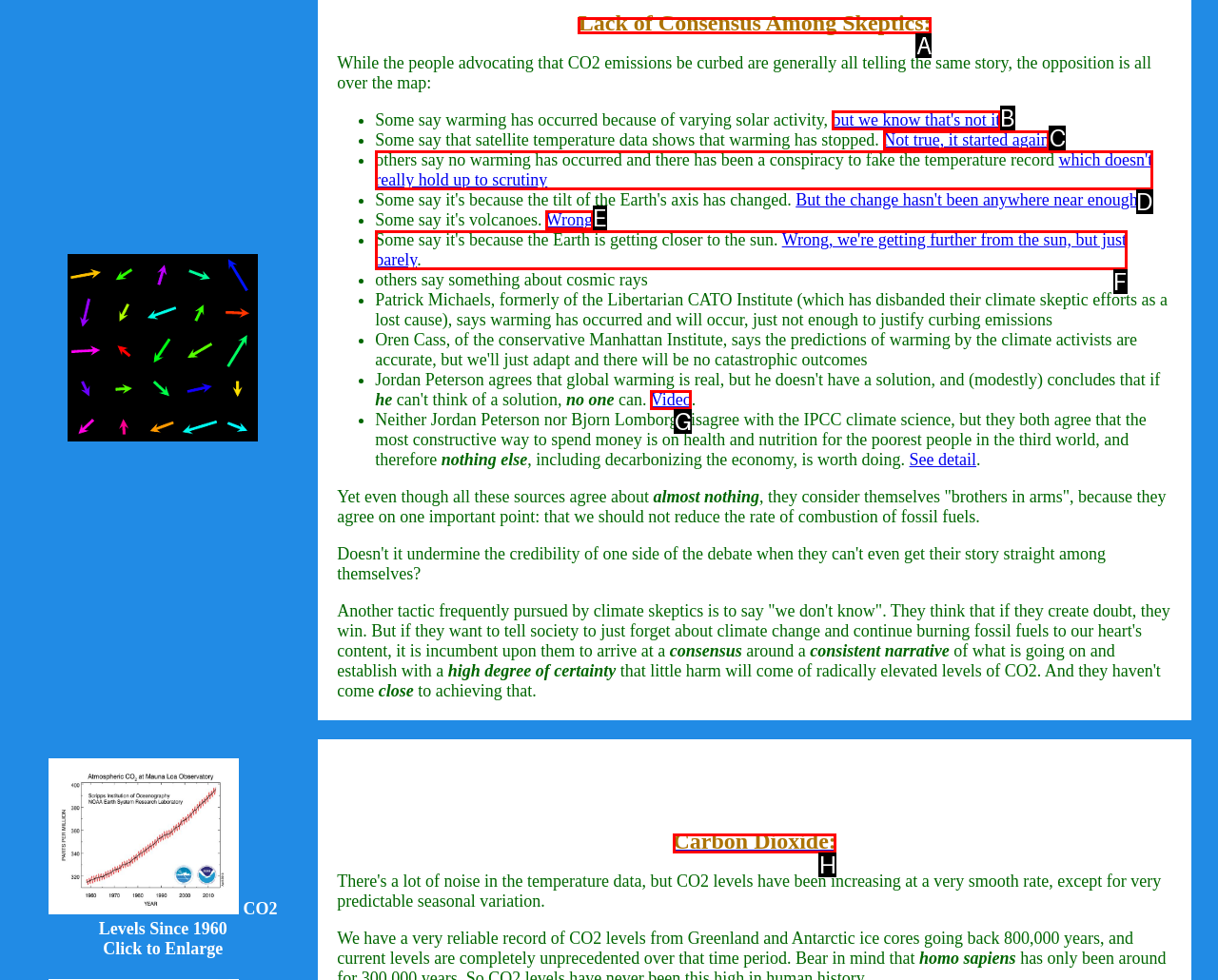From the description: Wrong, select the HTML element that fits best. Reply with the letter of the appropriate option.

E